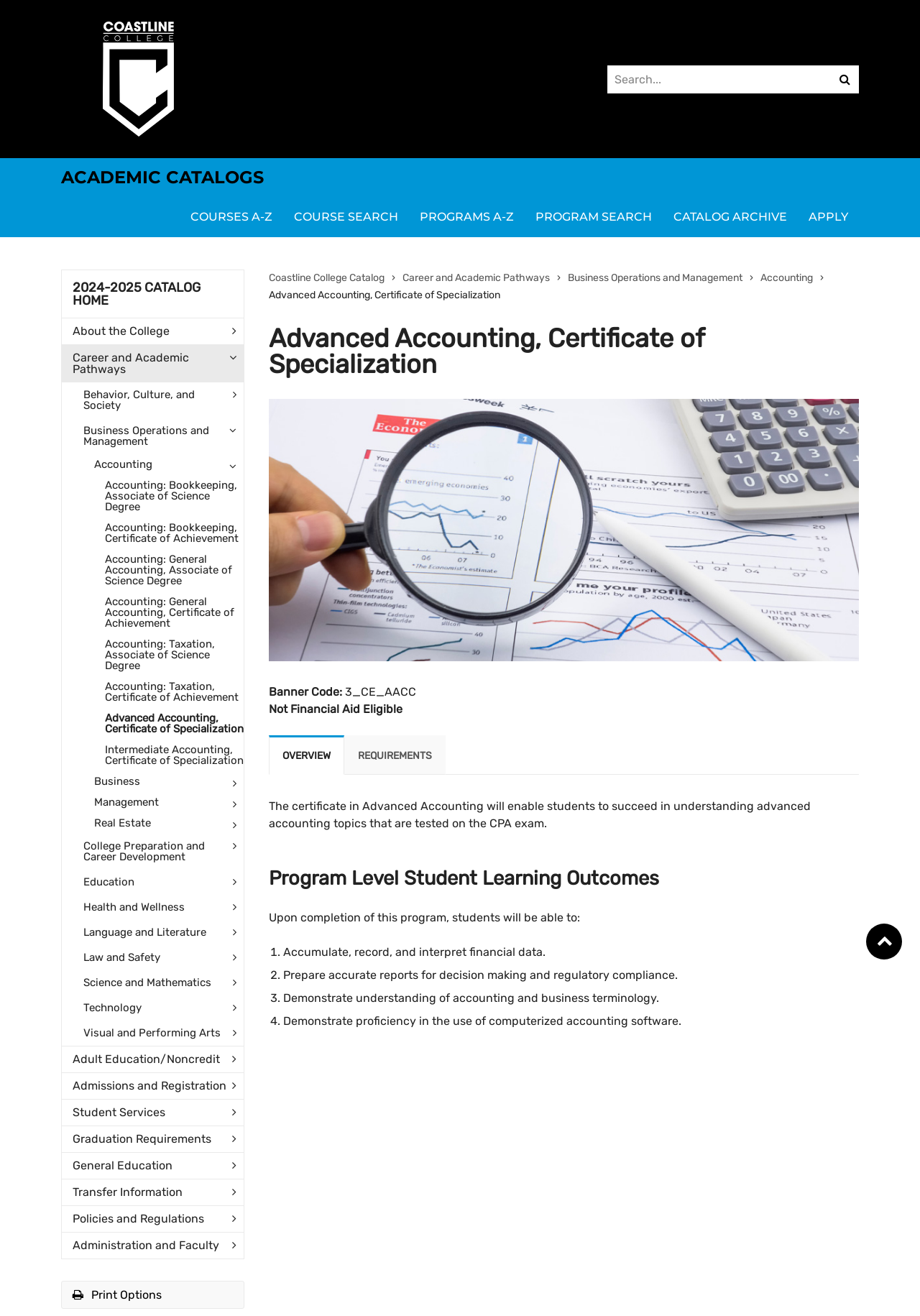Give a detailed account of the webpage.

The webpage is about the Advanced Accounting, Certificate of Specialization at Coastline College. At the top, there is a link to the college's homepage, accompanied by an image of the college's logo. Below this, there is a search bar with a submit button. 

To the left, there is a navigation menu with several links, including "ACADEMIC CATALOGS", "COURSES A-Z", "COURSE SEARCH", "PROGRAMS A-Z", "PROGRAM SEARCH", "CATALOG ARCHIVE", and "APPLY". 

The main content of the page is divided into two sections. The first section has a heading "2024-2025 CATALOG HOME" and a link to the catalog home page. Below this, there is a primary navigation menu with links to various departments and programs, including "About the College", "Career and Academic Pathways", "Business Operations and Management", and "Accounting". 

The second section has a heading "Advanced Accounting, Certificate of Specialization" and provides information about the program. There is a breadcrumb navigation menu above the heading, showing the path from the college's homepage to the current page. 

The program information is divided into tabs, with the "OVERVIEW" tab selected by default. The overview tab provides a description of the program, stating that it will enable students to succeed in understanding advanced accounting topics that are tested on the CPA exam. 

Below the description, there is a section on "Program Level Student Learning Outcomes", which lists four outcomes that students will be able to achieve upon completion of the program. These outcomes include accumulating and interpreting financial data, preparing accurate reports, demonstrating understanding of accounting and business terminology, and demonstrating proficiency in computerized accounting software.